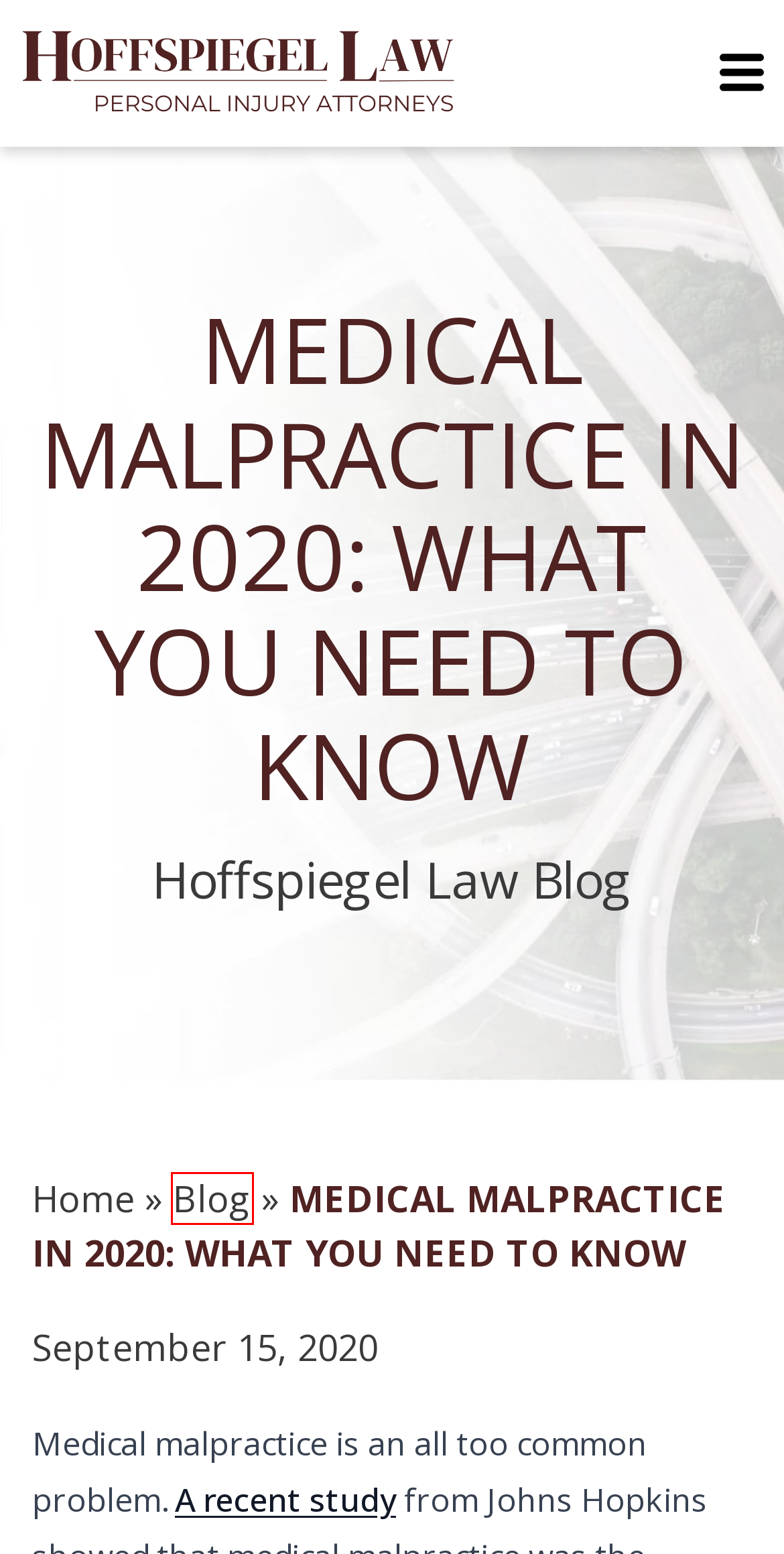Given a screenshot of a webpage with a red bounding box, please pick the webpage description that best fits the new webpage after clicking the element inside the bounding box. Here are the candidates:
A. Compensation for Dog Bites: Medical Expenses & More
B. Crowdfunding and Personal Injury Claims - Hoffspiegel Law
C. VineConnect Client Portal - Login
D. Hoffspiegel Law | Personal Injury Attorneys | Blog
E. Terms Of Use - Hoffspiegel Law
F. The Rise of Service Animals and Potential Bite Risks
G. Georgia Personal Injury Attorneys | Hoffspiegel Law
H. Holding Multiple Parties Liable in Truck Accident Cases - Hoffspiegel Law

D